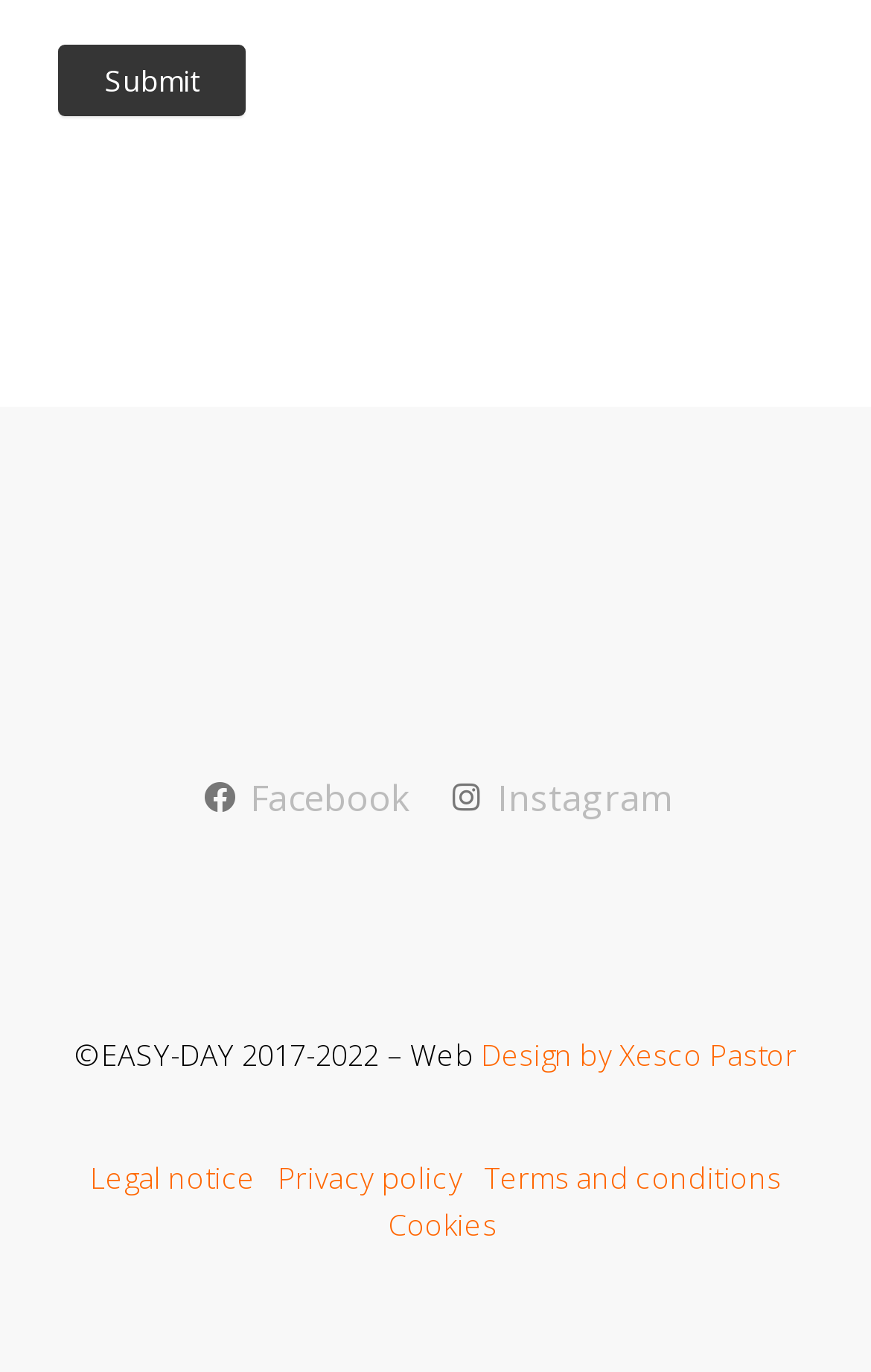Please determine the bounding box of the UI element that matches this description: Legal notice. The coordinates should be given as (top-left x, top-left y, bottom-right x, bottom-right y), with all values between 0 and 1.

[0.103, 0.844, 0.294, 0.874]